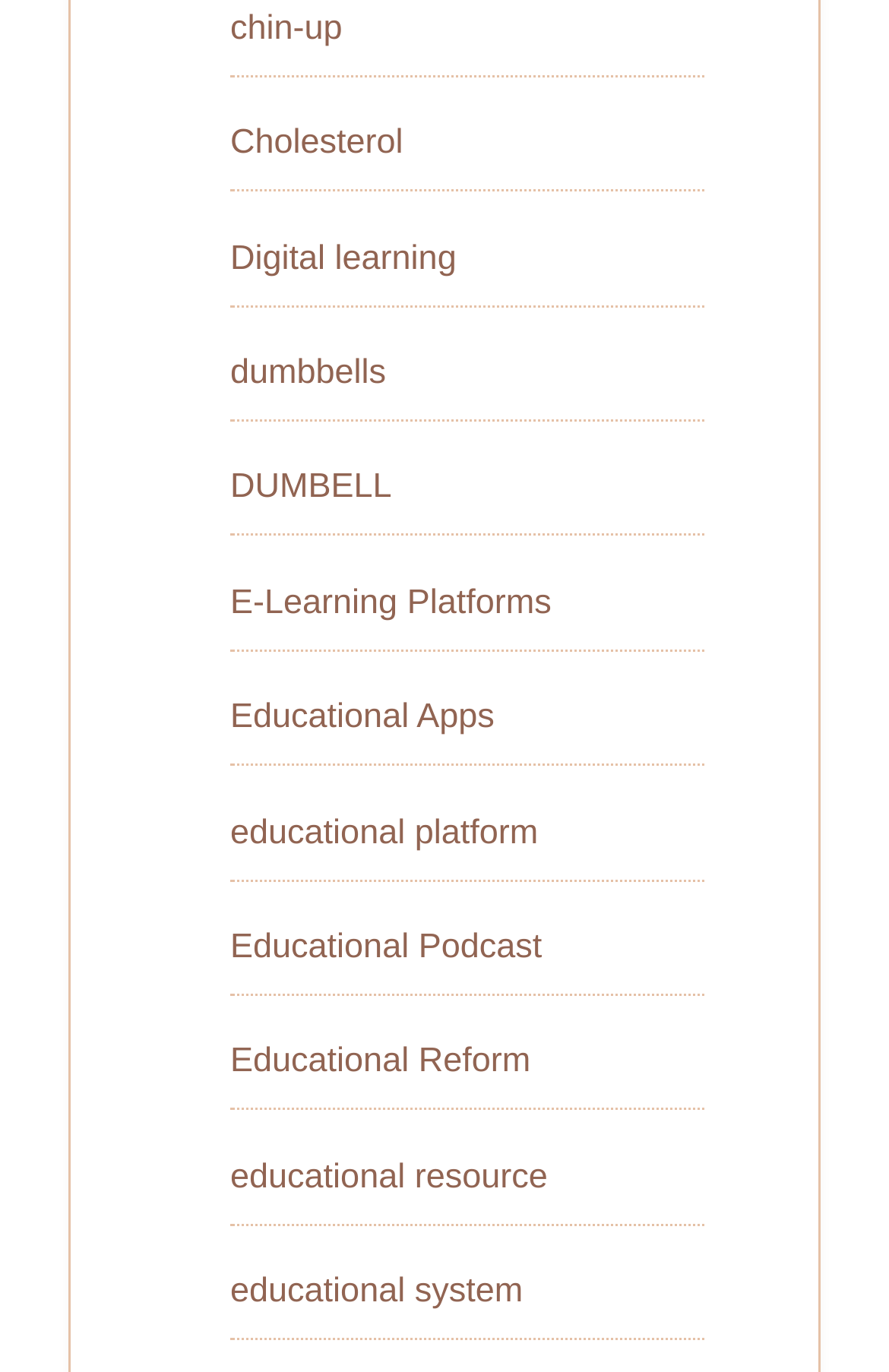Are there any links related to fitness?
Examine the screenshot and reply with a single word or phrase.

Yes